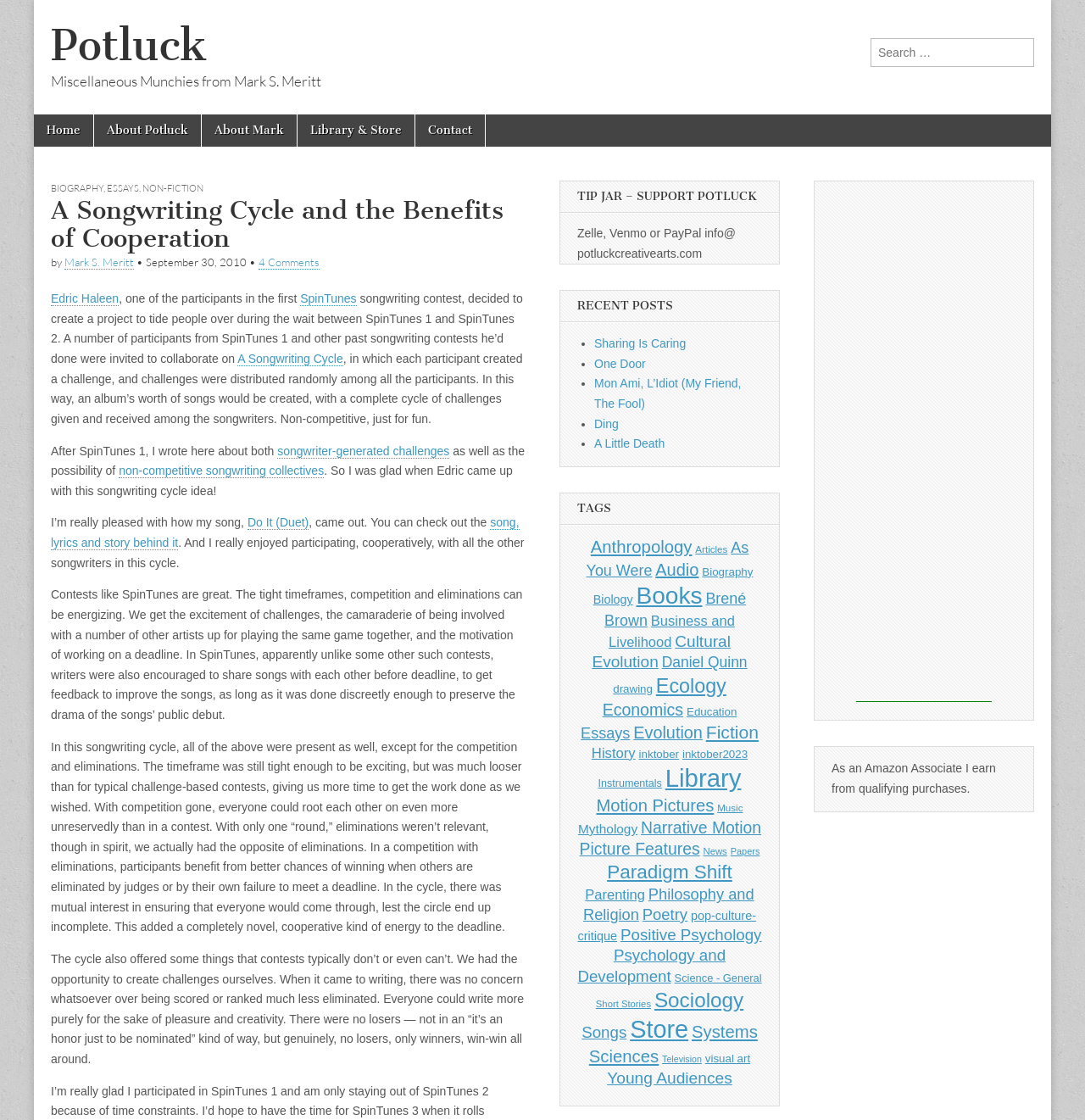What is the name of the songwriting contest mentioned in the article?
Using the image as a reference, deliver a detailed and thorough answer to the question.

The article mentions SpinTunes as a songwriting contest where participants were invited to collaborate on a project called A Songwriting Cycle. This contest is mentioned as a non-competitive, fun project where songwriters can create challenges for each other.